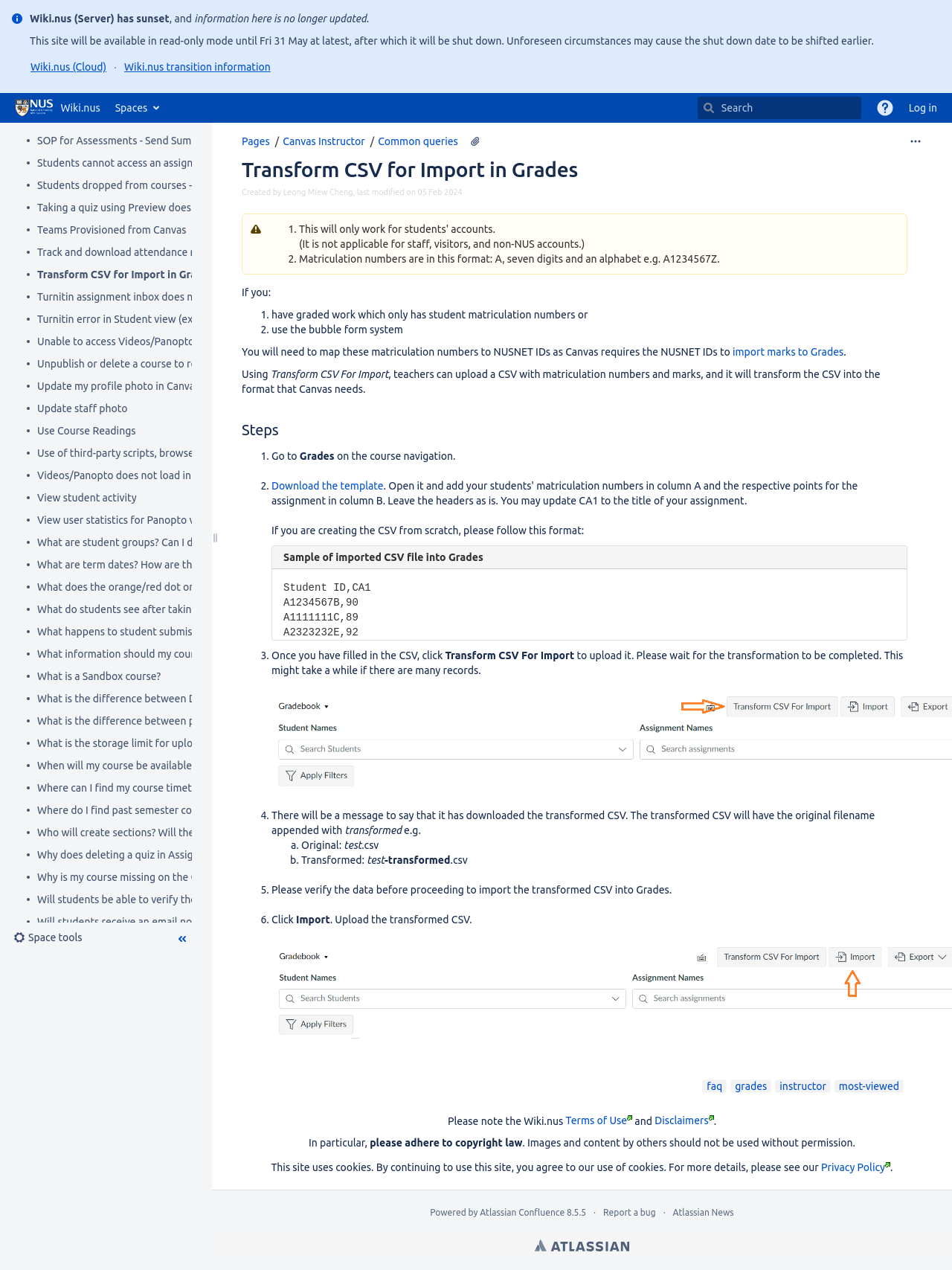Please specify the bounding box coordinates of the area that should be clicked to accomplish the following instruction: "Click on Wiki.nus (Cloud) button". The coordinates should consist of four float numbers between 0 and 1, i.e., [left, top, right, bottom].

[0.031, 0.044, 0.113, 0.062]